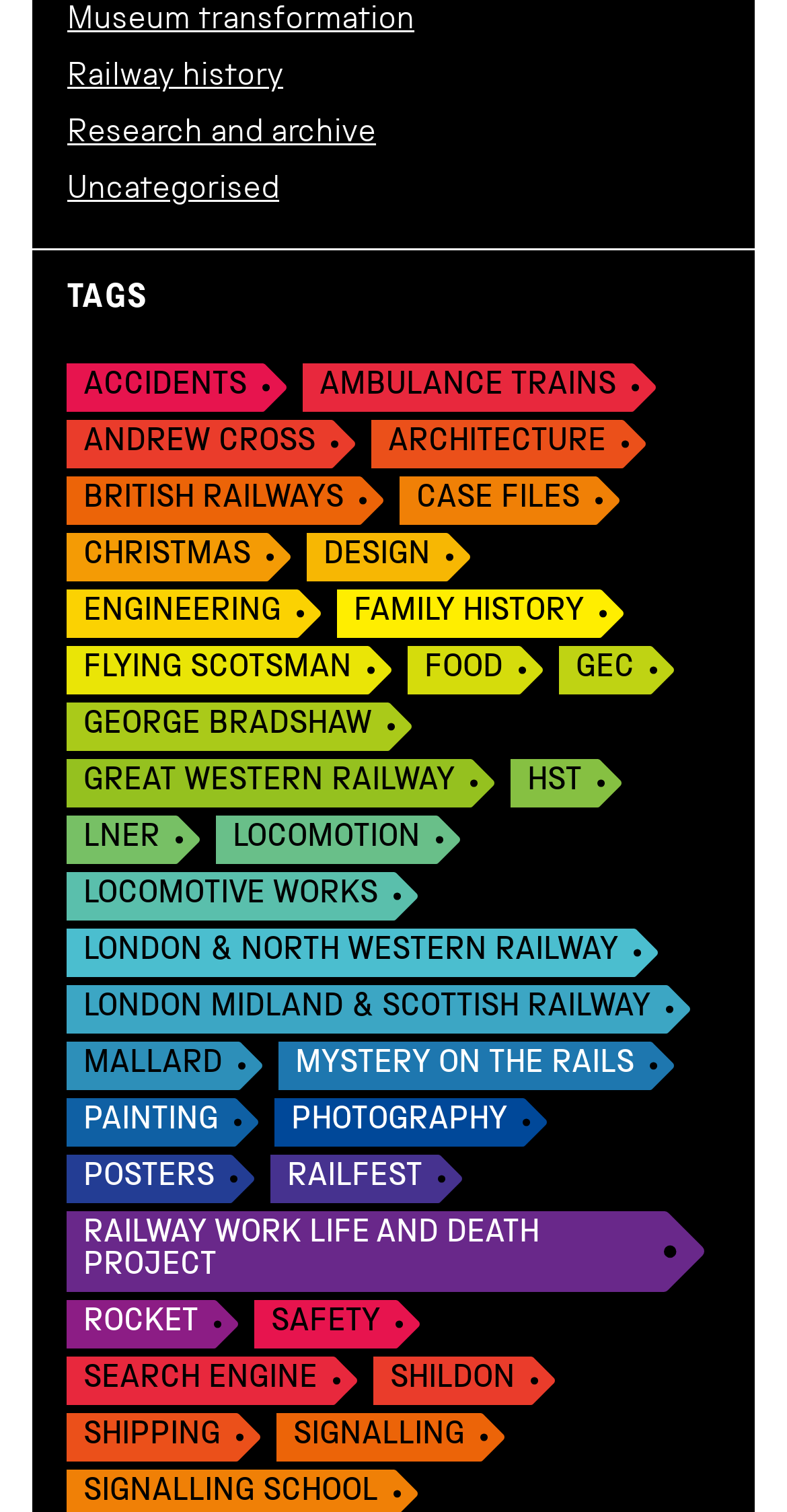Please provide a one-word or short phrase answer to the question:
How many columns of links are on the webpage?

2